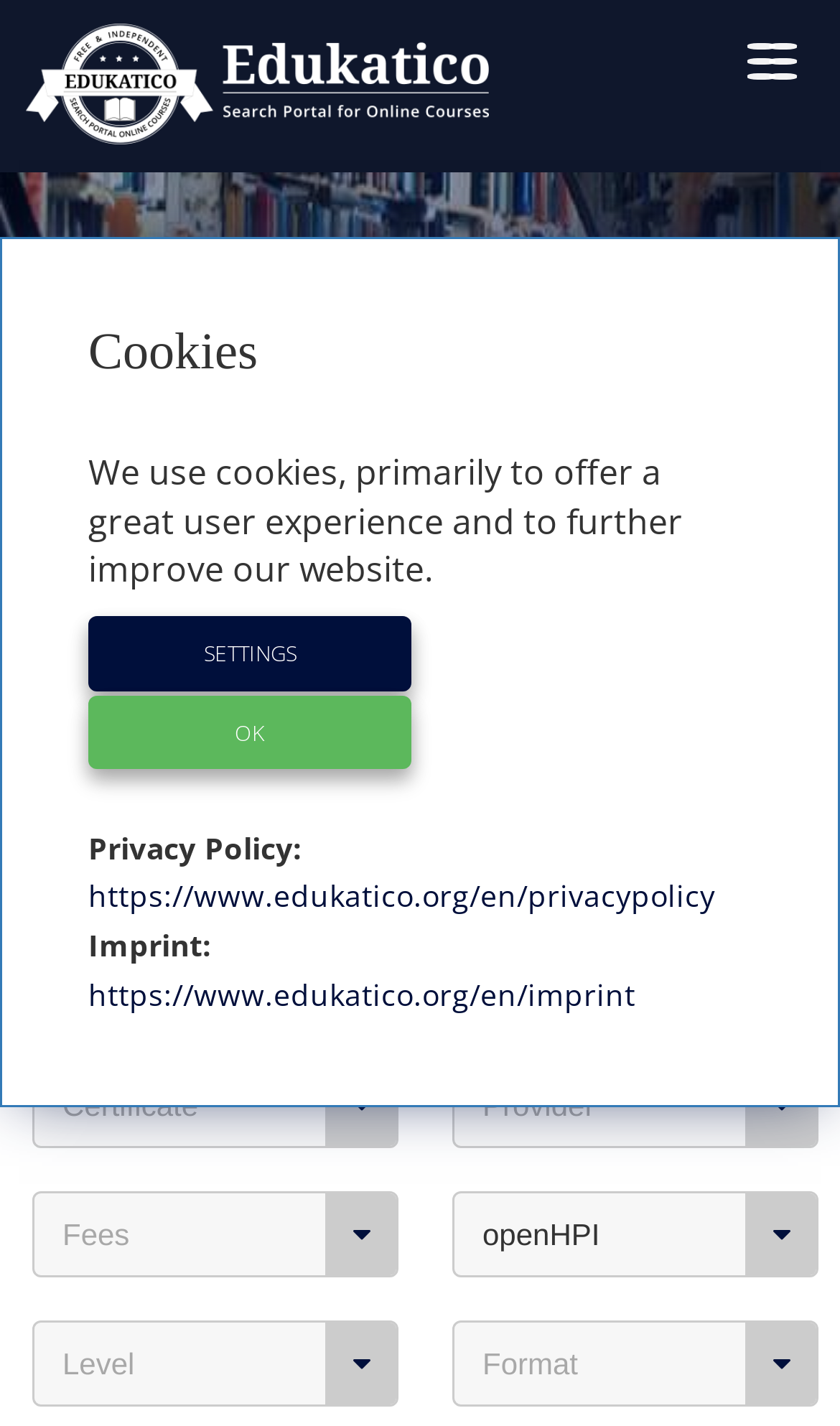Find the bounding box coordinates of the element you need to click on to perform this action: 'View information on ADA'. The coordinates should be represented by four float values between 0 and 1, in the format [left, top, right, bottom].

None